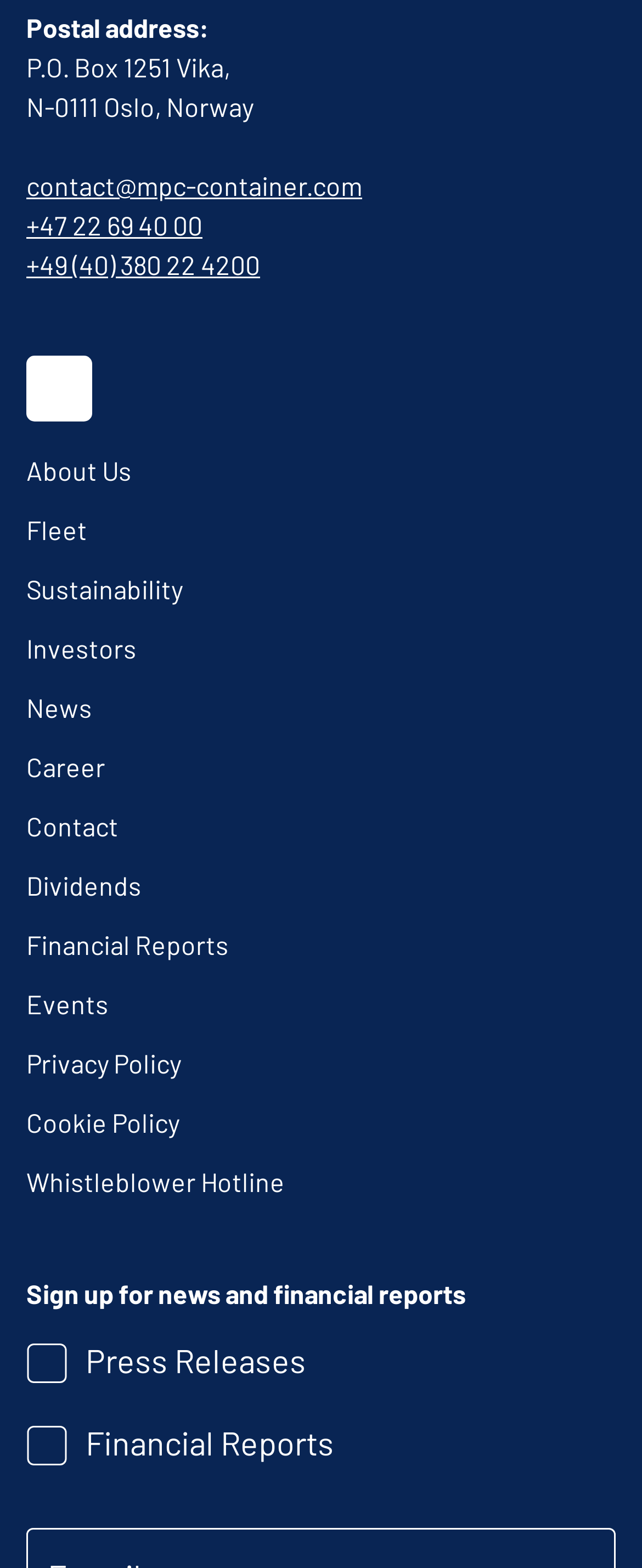Answer the question using only a single word or phrase: 
How many phone numbers are listed on the webpage?

2